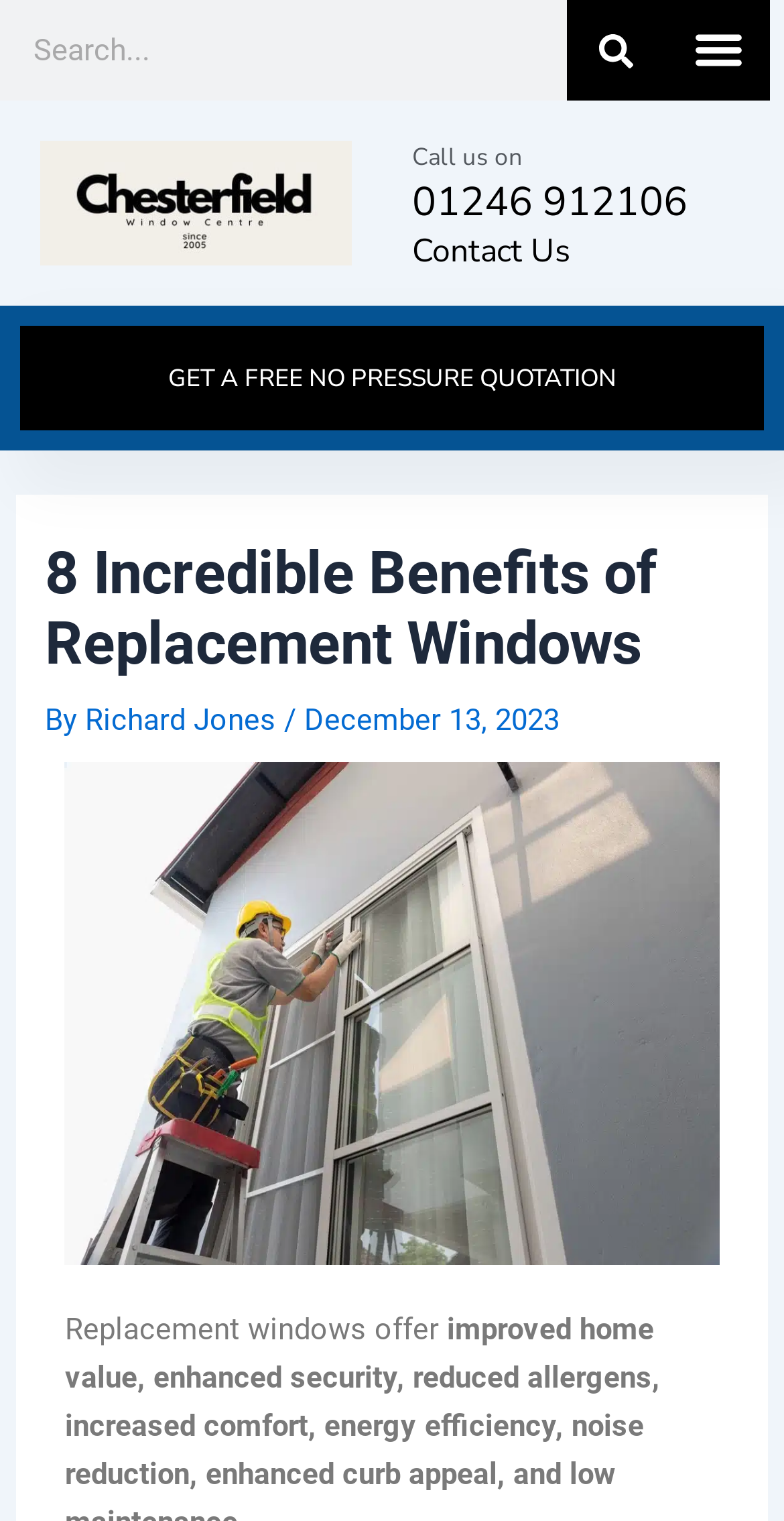Answer the following query with a single word or phrase:
What is the logo of the company?

Chesterfield Window Center Logo